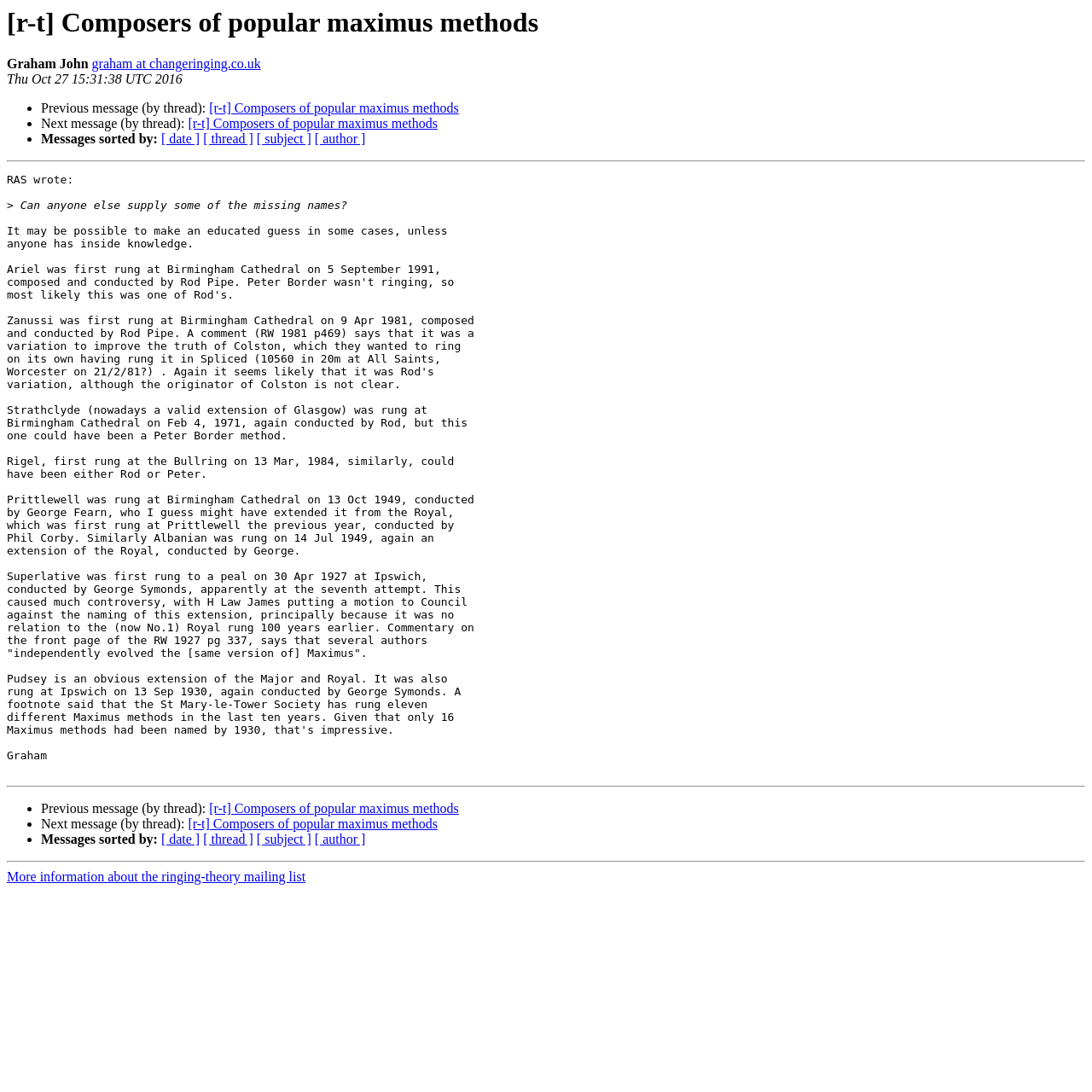Who is the author of the message?
Please respond to the question with a detailed and well-explained answer.

The author of the message is Graham, which is mentioned in the text 'Graham John' at the top of the webpage, and also at the end of the message 'Graham

'.